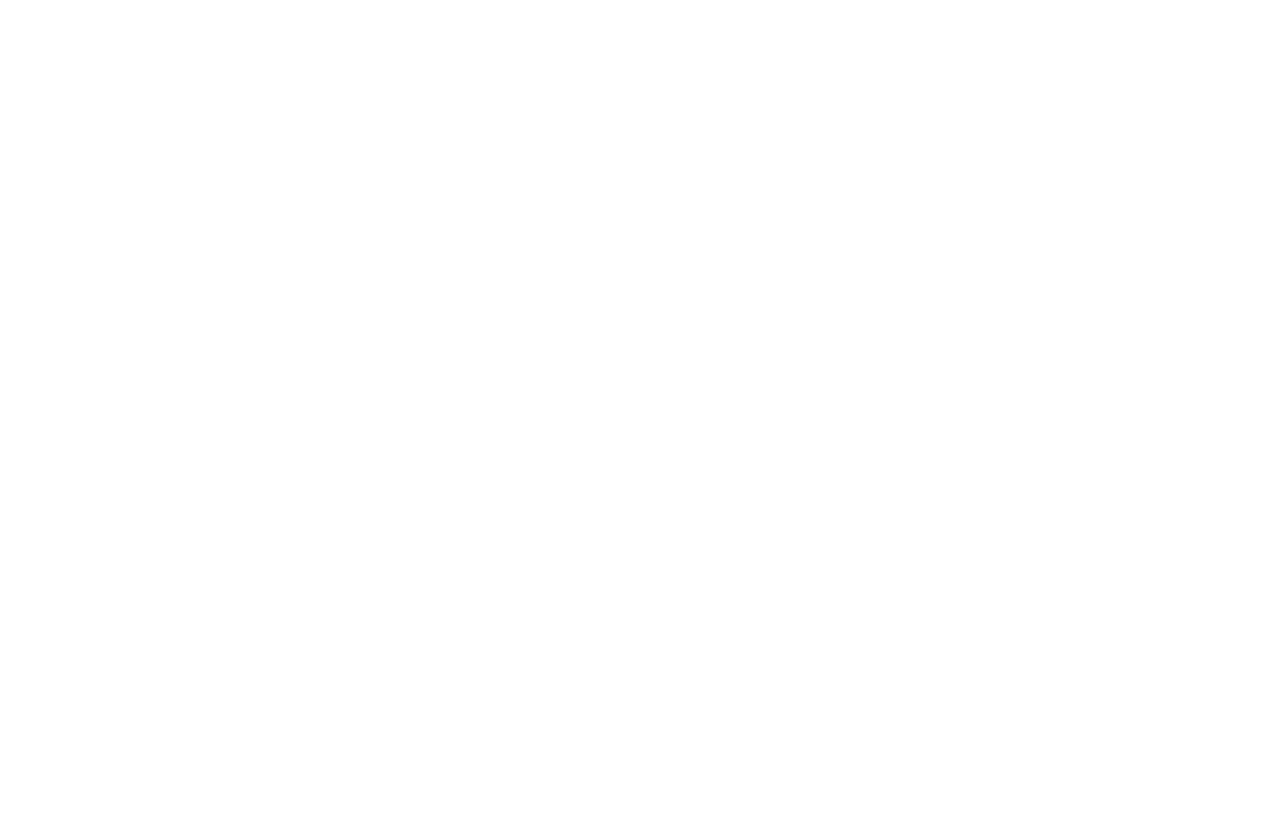Respond with a single word or phrase:
What is the topic of the news article?

International